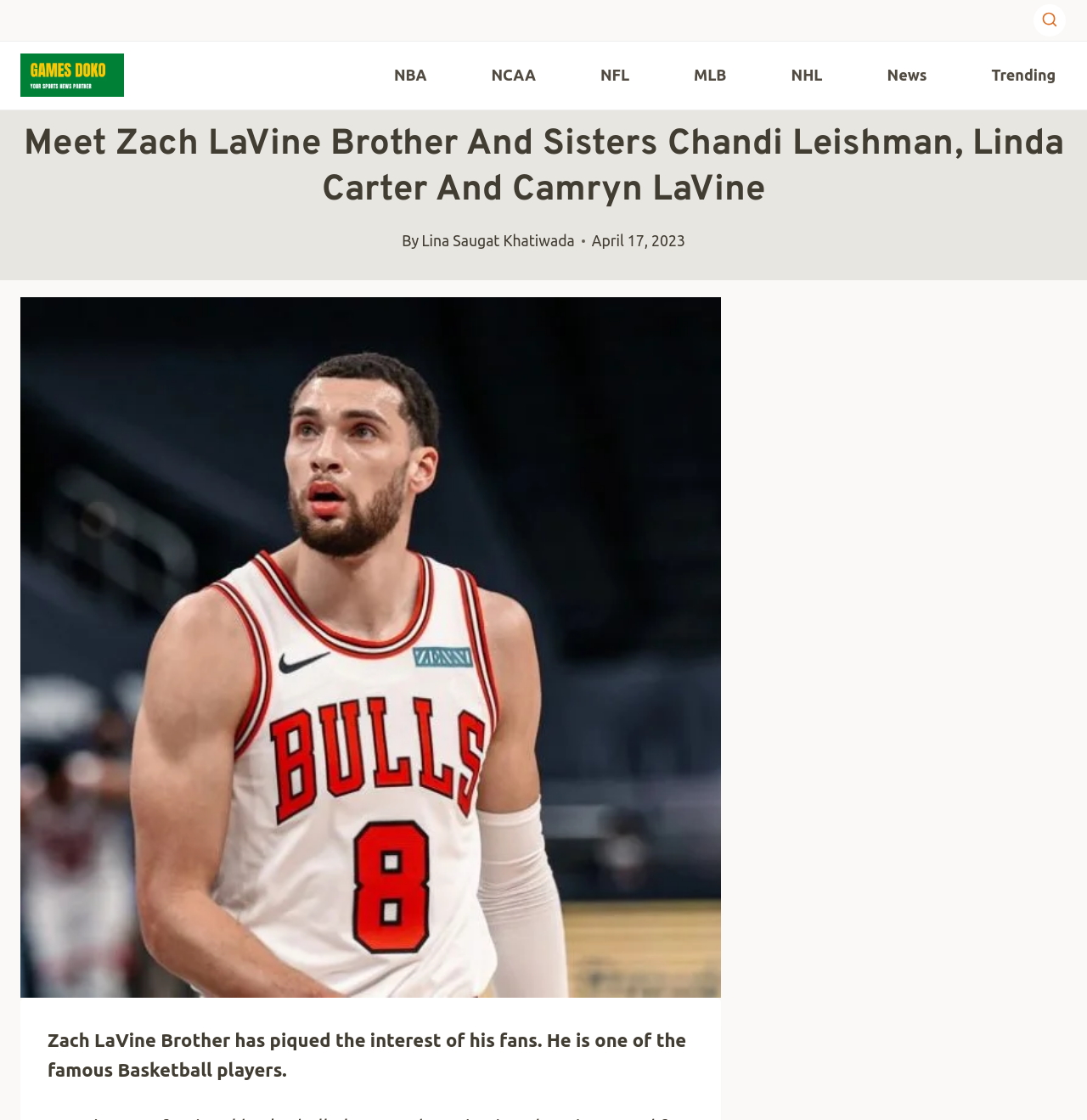Give a short answer using one word or phrase for the question:
What is the name of Zach LaVine's brother?

Not mentioned